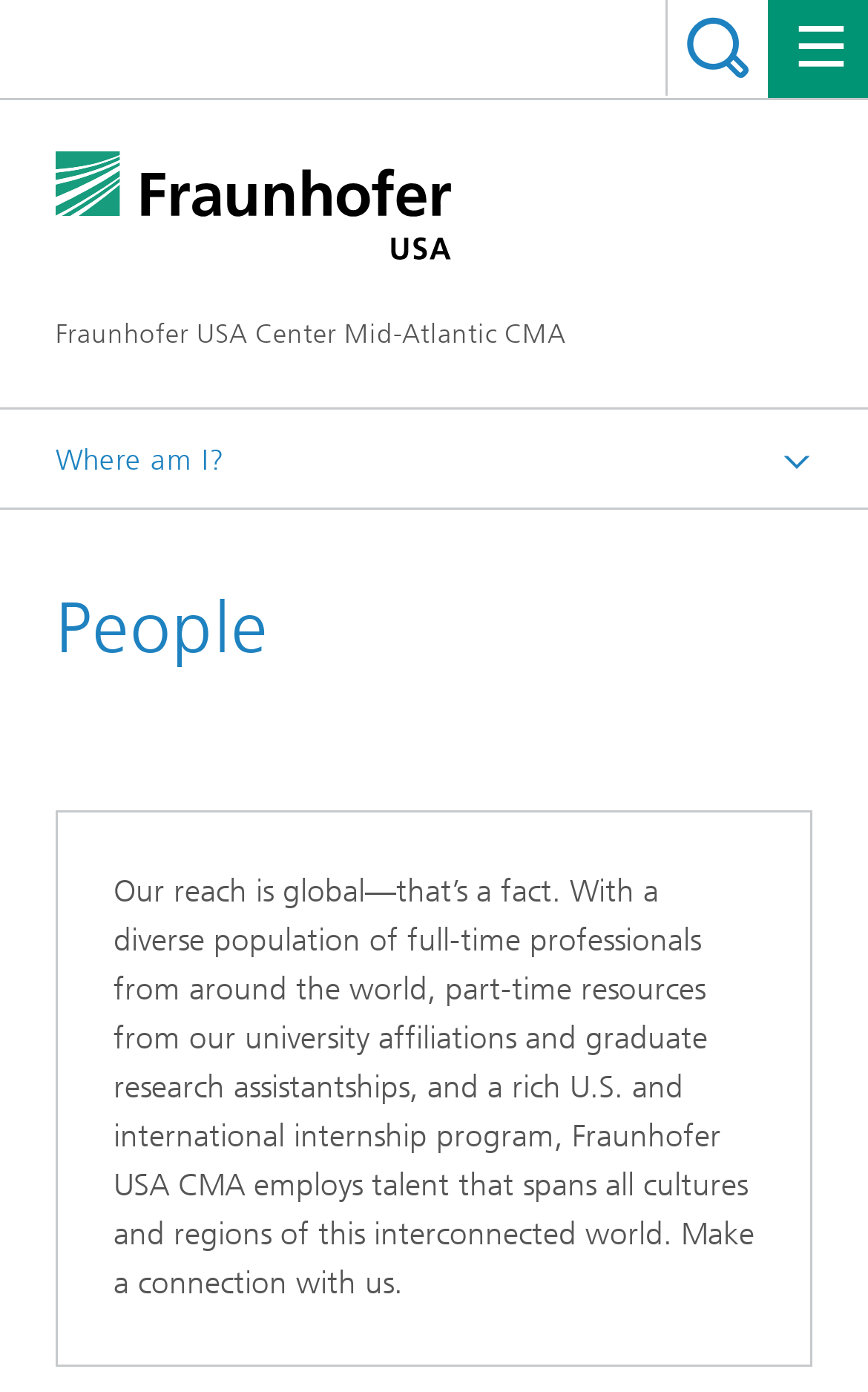What is the theme of the article?
Use the information from the image to give a detailed answer to the question.

I inferred the theme by reading the StaticText 'Our reach is global—that’s a fact...' which talks about the diversity of the organization's population and its global reach.